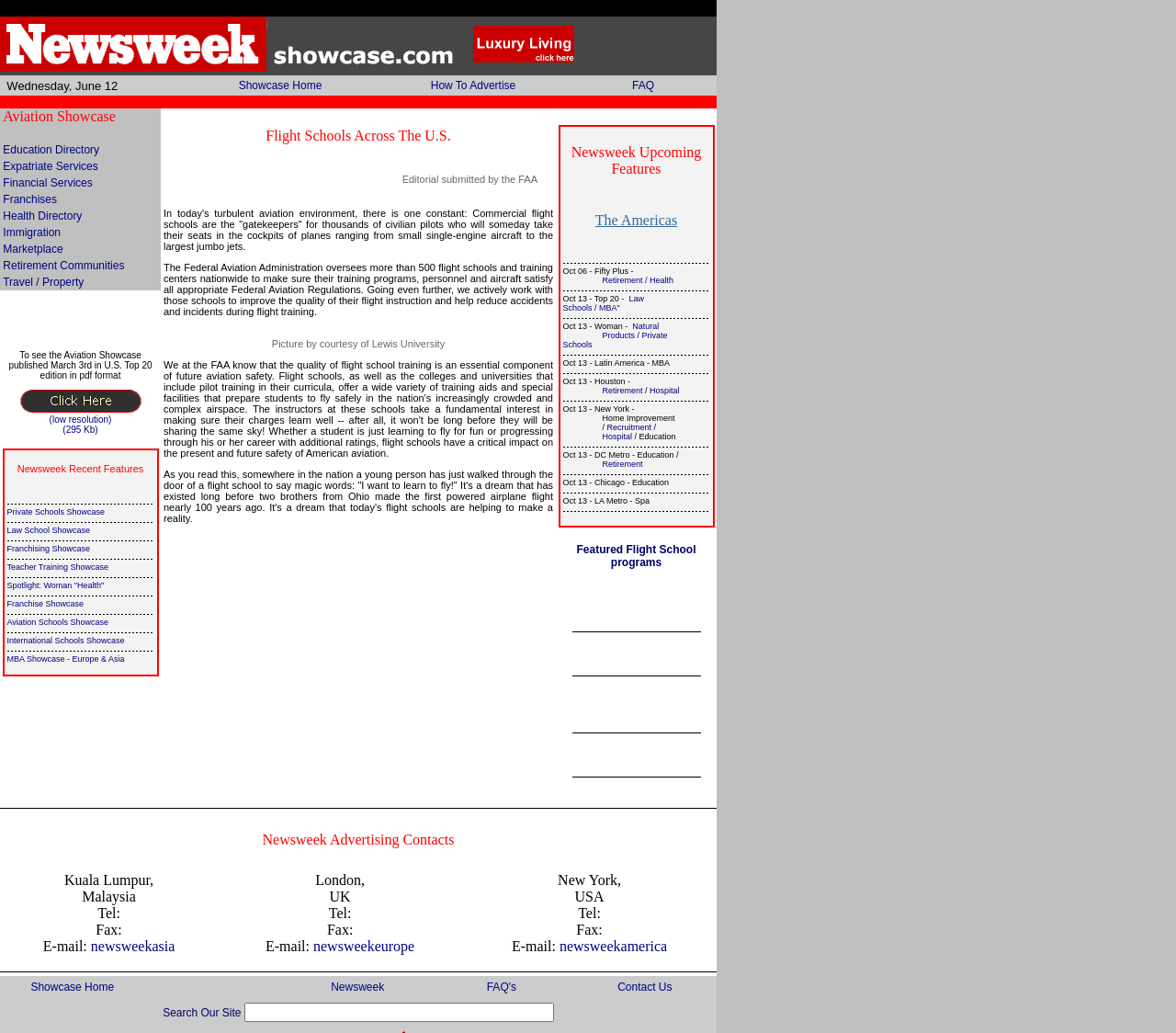Please identify the bounding box coordinates of the element's region that I should click in order to complete the following instruction: "Open the Aviation Showcase published March 3rd in pdf format". The bounding box coordinates consist of four float numbers between 0 and 1, i.e., [left, top, right, bottom].

[0.017, 0.391, 0.12, 0.421]